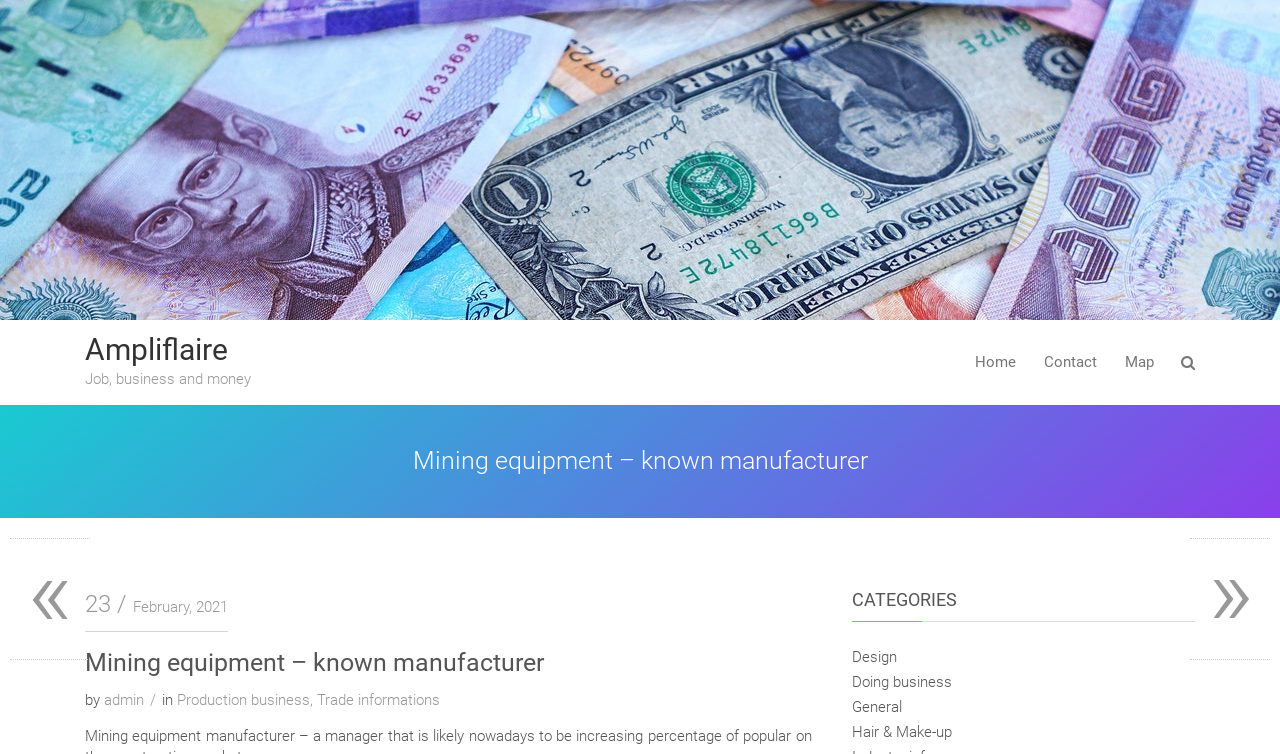Identify the bounding box coordinates of the section that should be clicked to achieve the task described: "Read the Production business article".

[0.138, 0.915, 0.242, 0.942]